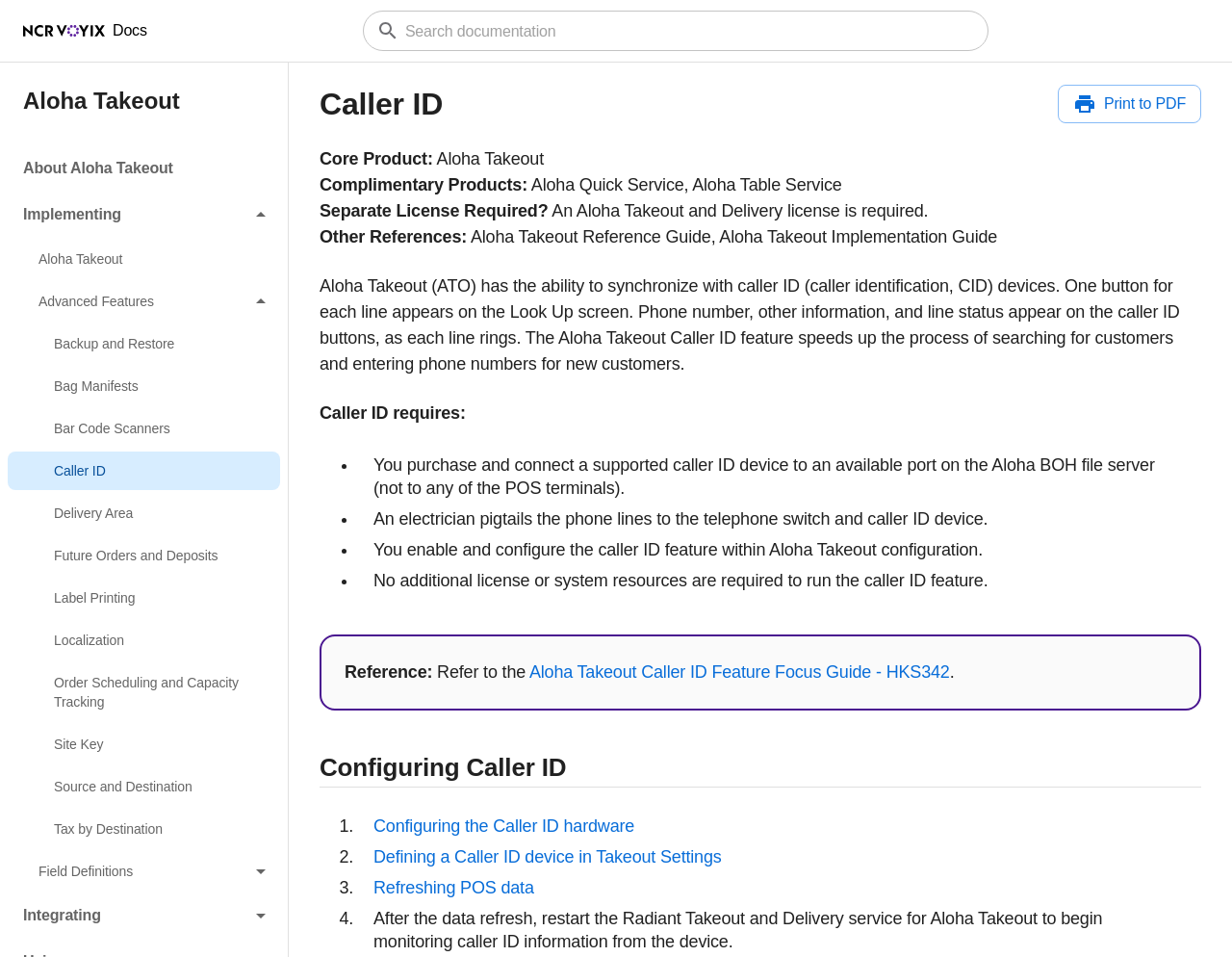Illustrate the webpage with a detailed description.

The webpage is a documentation page for NCR products, specifically focused on Aloha Takeout and Caller ID. At the top, there is an NCR Voyix logo, followed by a link to "Docs" and a search bar. Below the search bar, there is a heading "Aloha Takeout" with a link to "About Aloha Takeout" and a button to collapse or expand the implementing section.

The main content of the page is divided into two sections. The left section contains a list of links to various topics related to Aloha Takeout, such as "Backup and Restore", "Bag Manifests", "Bar Code Scanners", and "Caller ID". Each link has a duplicate link below it, indicating that they are likely the same link.

The right section of the page contains detailed information about Caller ID, including a heading "Caller ID" and a button to print the content to PDF. There is a brief description of what Caller ID is and how it works with Aloha Takeout. Below this, there are several sections of text, including "Core Product", "Complimentary Products", "Separate License Required?", and "Other References". These sections provide additional information about Caller ID and its requirements.

Further down the page, there is a section titled "Caller ID requires" with a list of four bullet points explaining the steps to set up Caller ID. Each bullet point is accompanied by a list marker (•). The list is followed by a section titled "Reference" with a link to the "Aloha Takeout Caller ID Feature Focus Guide - HKS342".

Finally, there is a section titled "Configuring Caller ID" with a list of four steps to configure Caller ID, each with a link to more detailed information. The page provides a comprehensive guide to understanding and setting up Caller ID with Aloha Takeout.